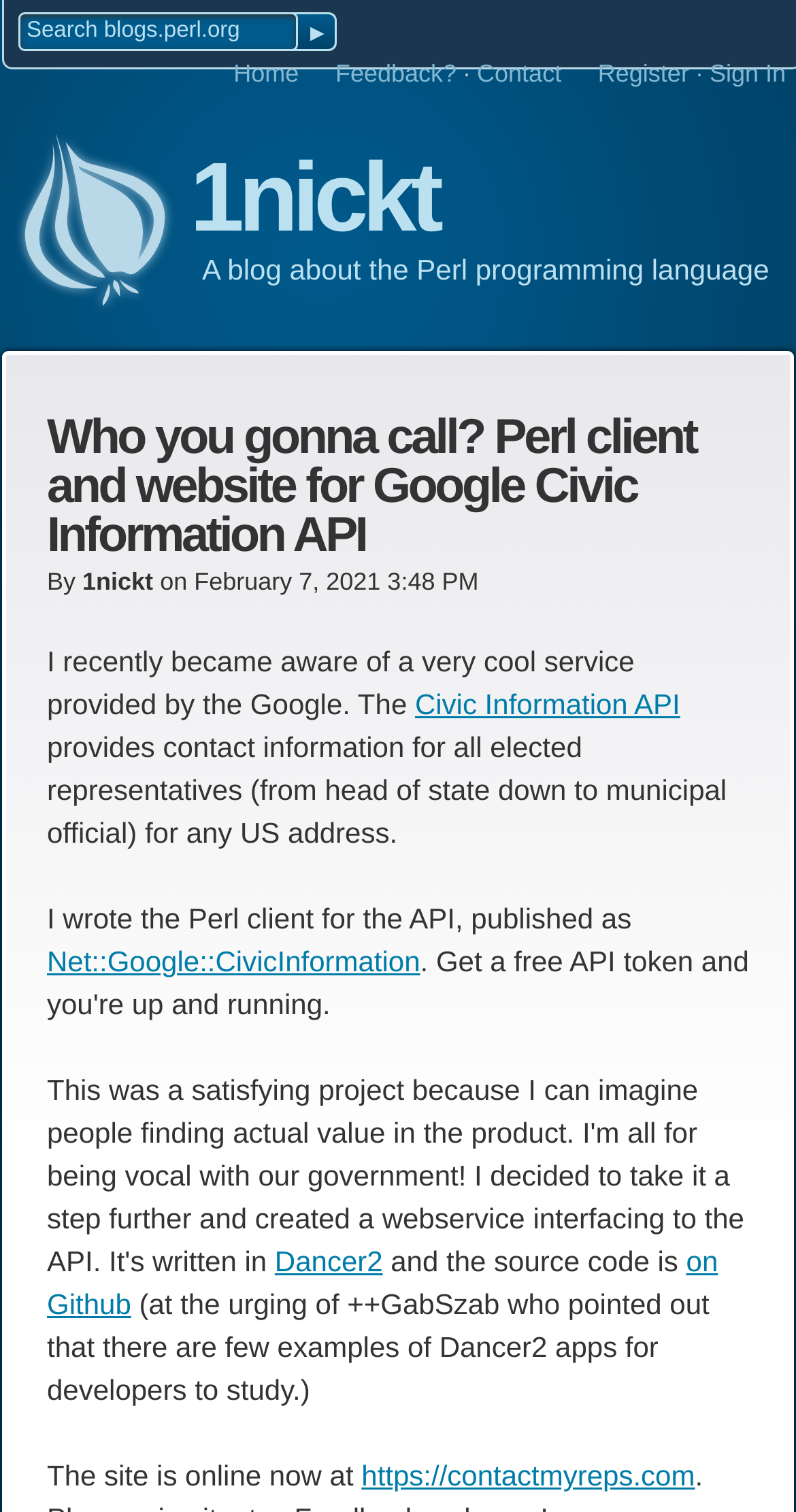Locate the coordinates of the bounding box for the clickable region that fulfills this instruction: "Register on the website".

[0.751, 0.039, 0.866, 0.058]